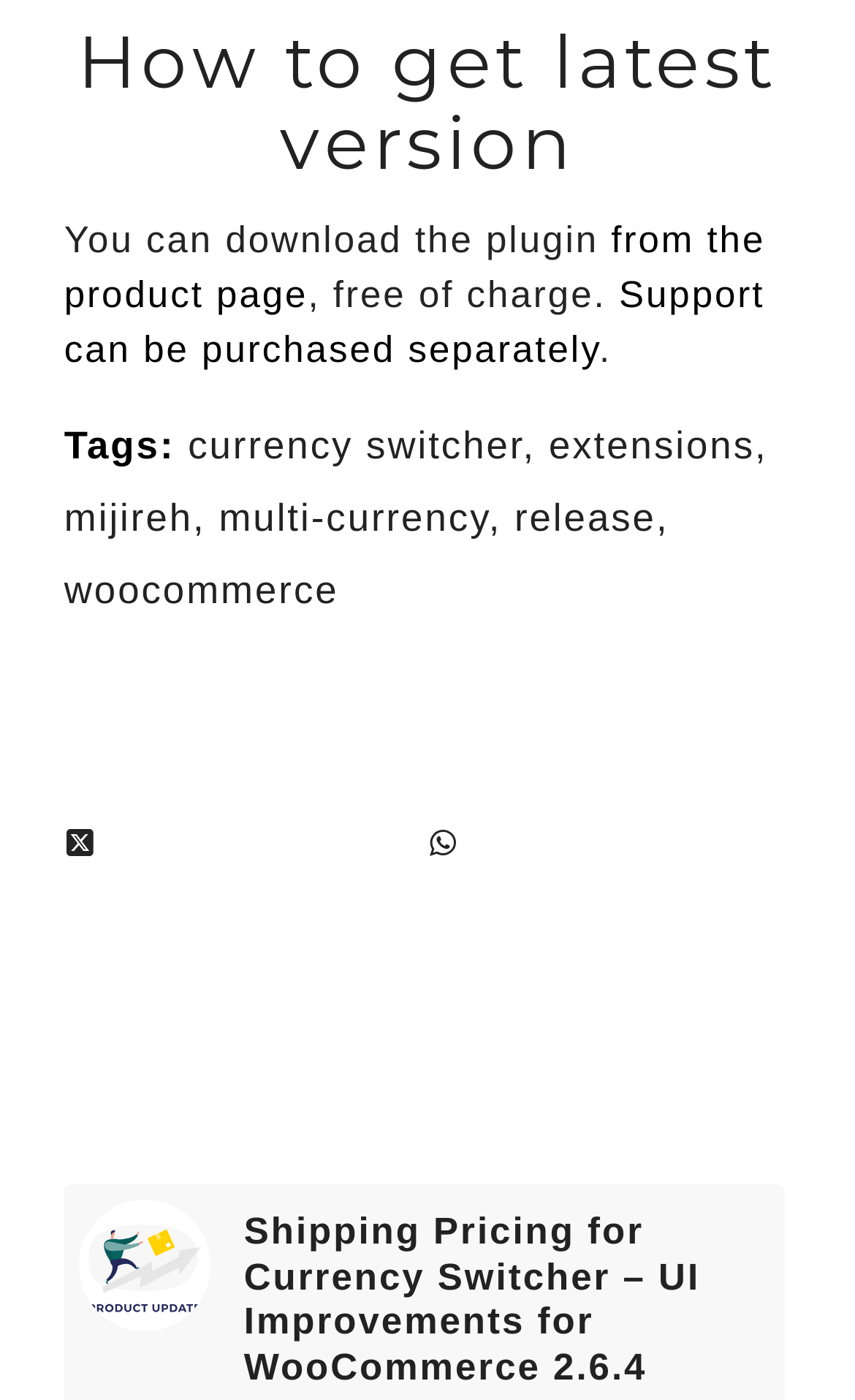Provide the bounding box coordinates of the section that needs to be clicked to accomplish the following instruction: "View extensions."

[0.642, 0.302, 0.883, 0.333]